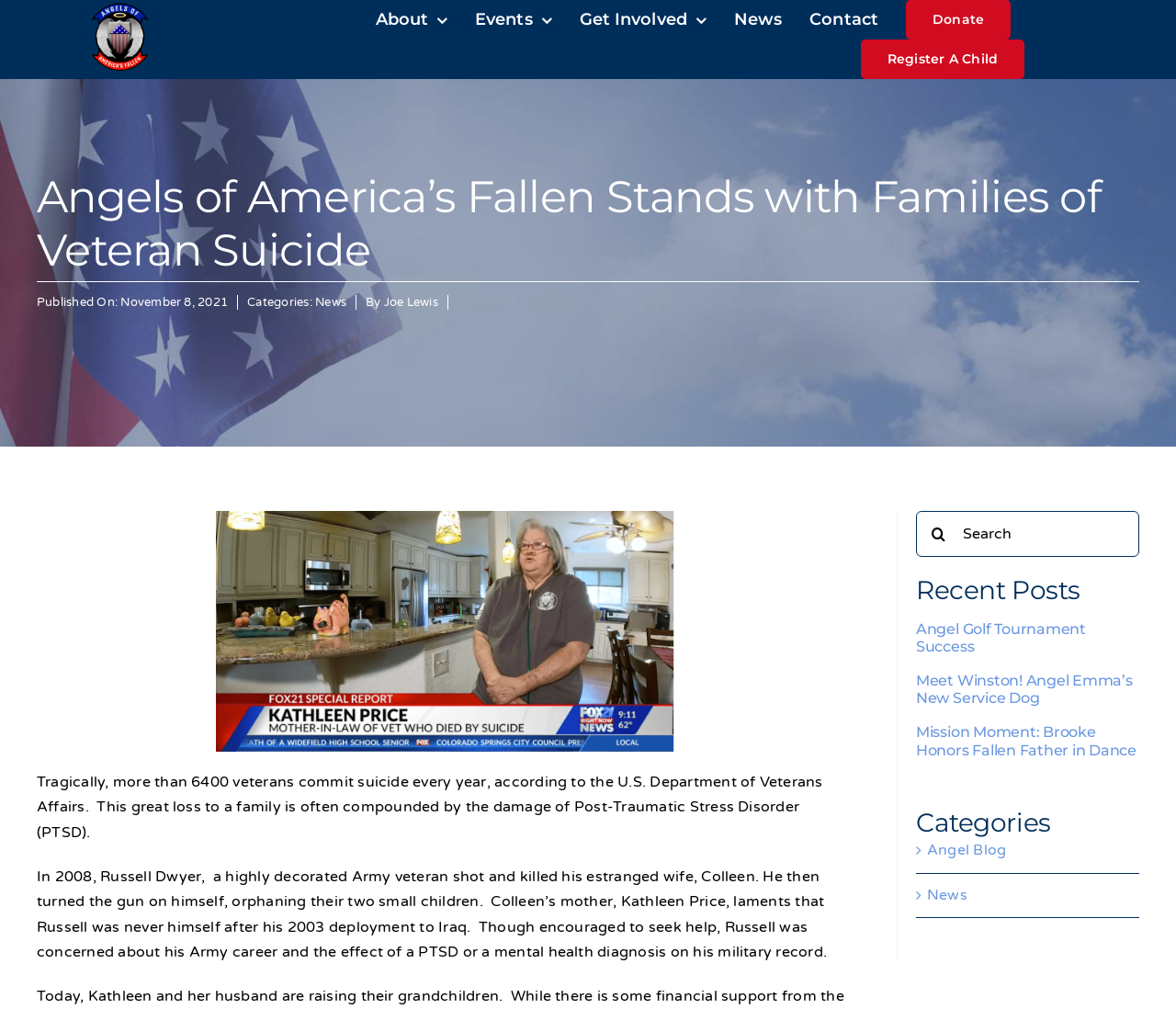What is the name of the organization?
Refer to the image and provide a detailed answer to the question.

I found the name of the organization in the primary logo image at the top of the webpage, which is 'Angels of America's Fallen - Primary Logo (1)'.